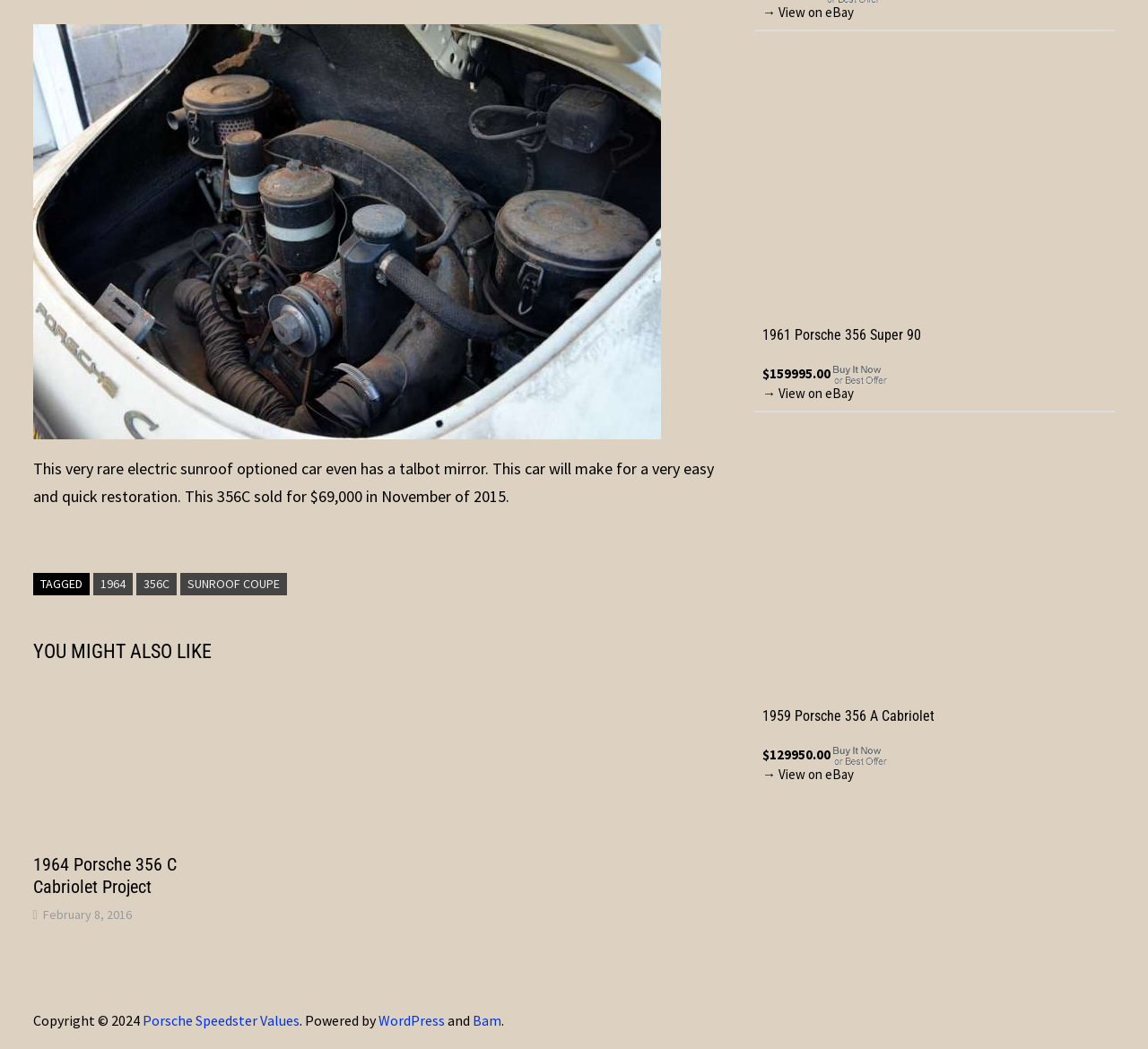Locate the bounding box coordinates of the clickable area needed to fulfill the instruction: "Visit the 'Foundry-Planet GmbH' website".

None